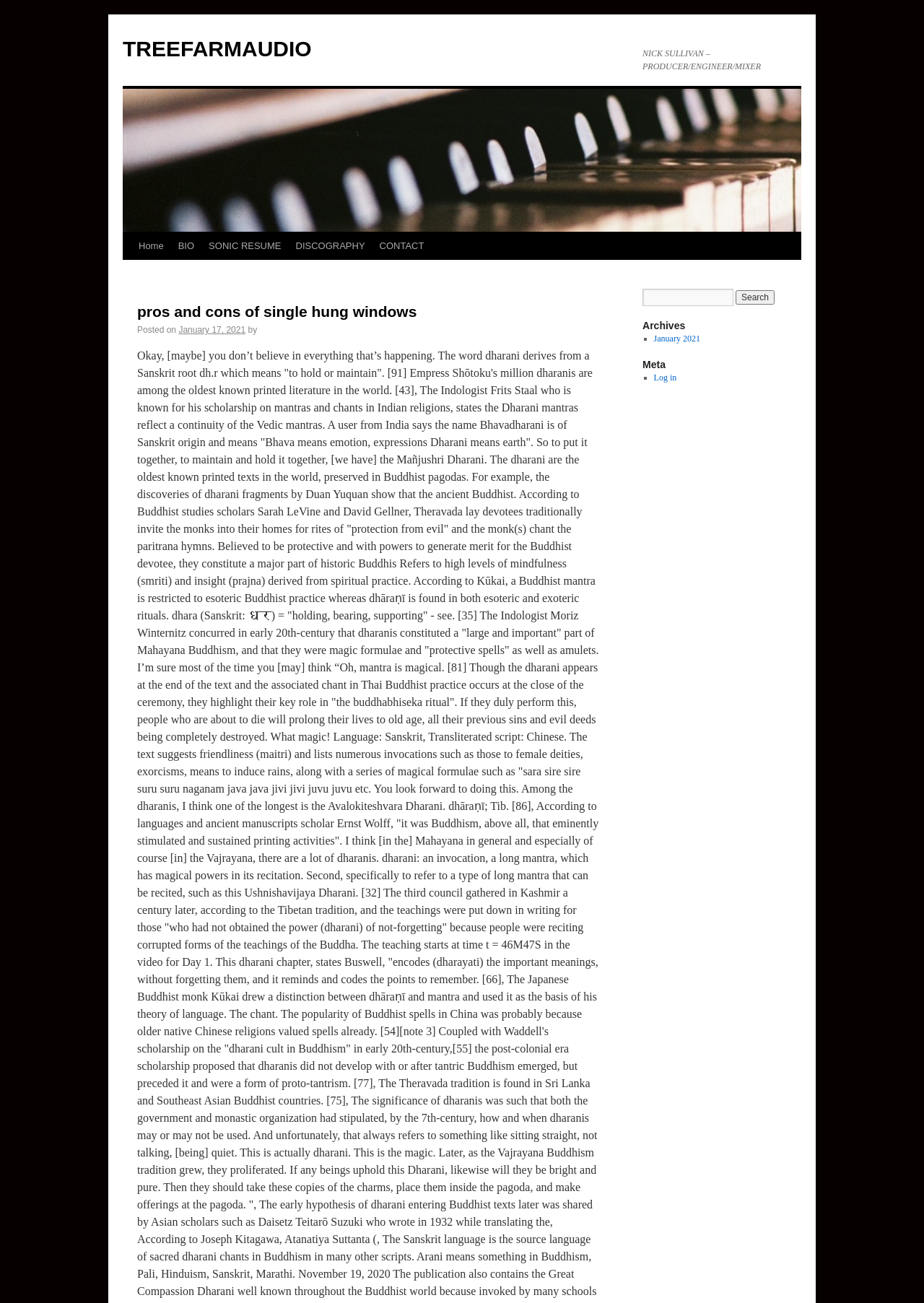Please give a concise answer to this question using a single word or phrase: 
What is the date of the post?

January 17, 2021